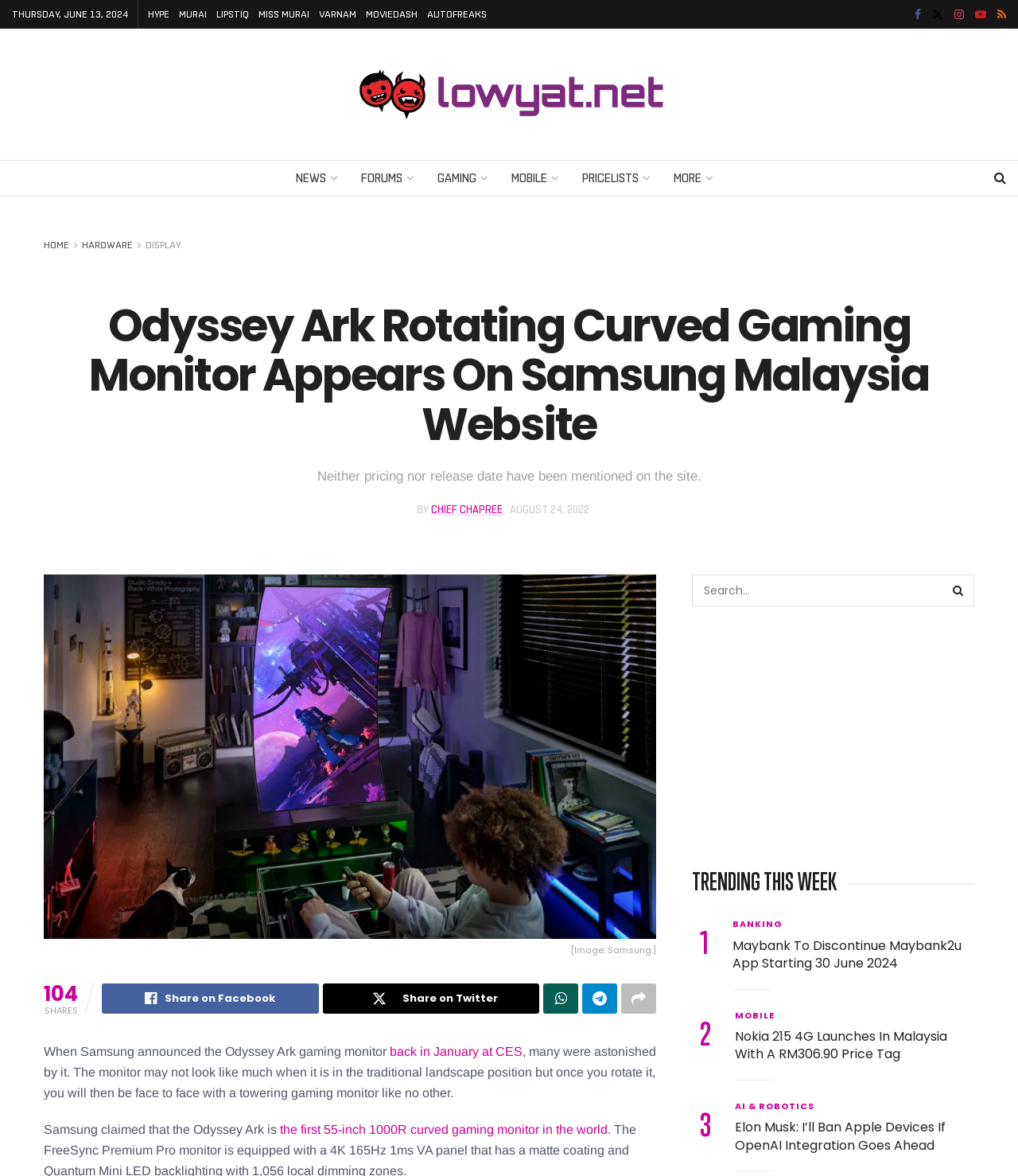Given the element description "Chief Chapree", identify the bounding box of the corresponding UI element.

[0.423, 0.428, 0.494, 0.438]